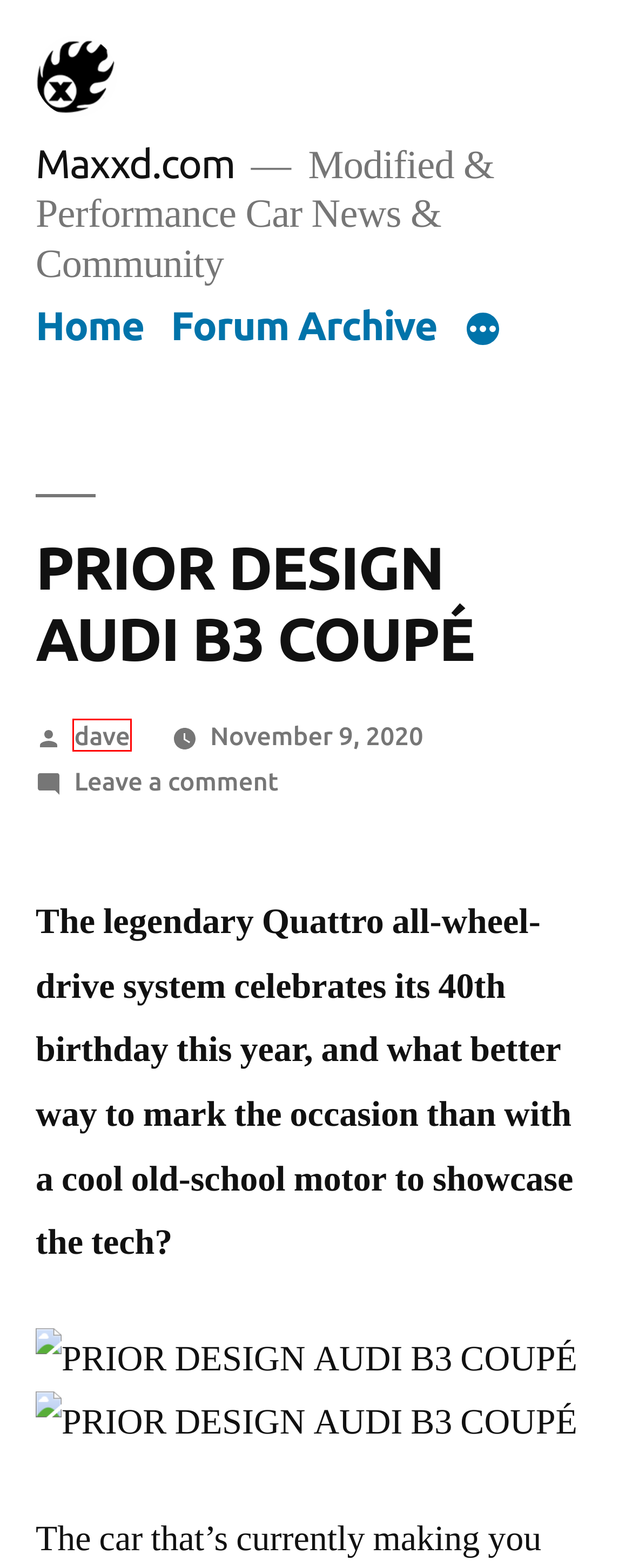You are given a screenshot depicting a webpage with a red bounding box around a UI element. Select the description that best corresponds to the new webpage after clicking the selected element. Here are the choices:
A. About – Maxxd.com
B. Suspension – Maxxd.com
C. Body Styling – Maxxd.com
D. dave – Maxxd.com
E. Maxxd.com – Modified & Performance Car News & Community
F. Exhausts – Maxxd.com
G. Tuned Audi – Maxxd.com
H. Alloy Wheels – Maxxd.com

D